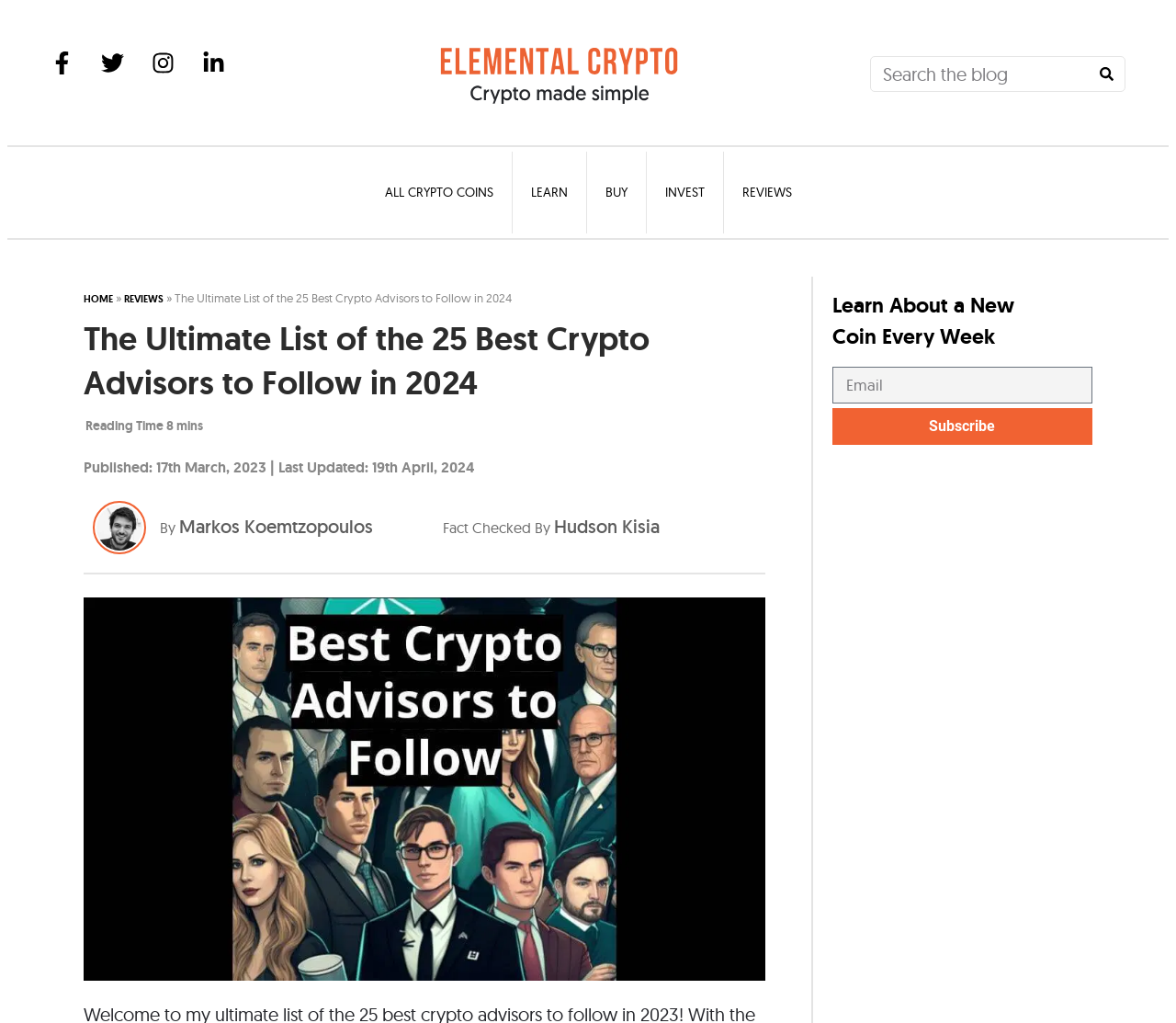What is the author of the article?
By examining the image, provide a one-word or phrase answer.

Markos Koemtzopoulos